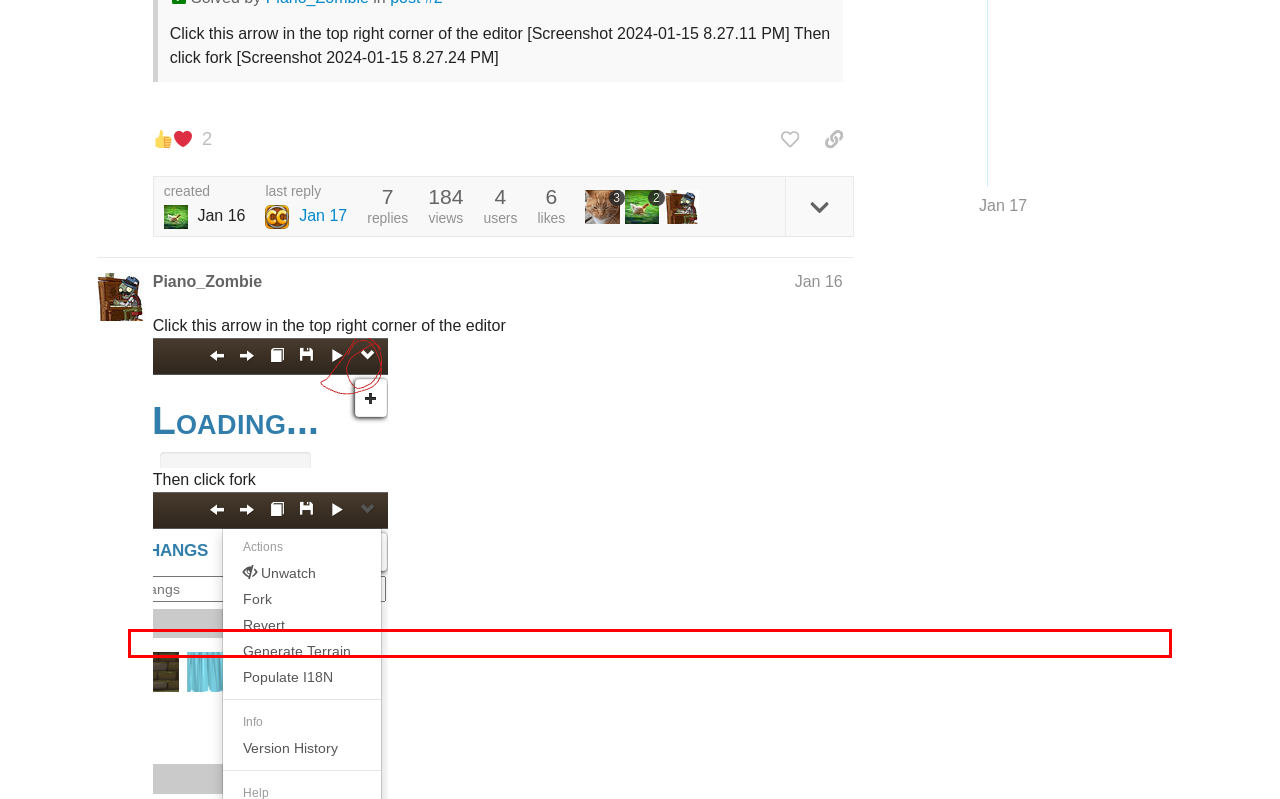With the provided screenshot of a webpage, locate the red bounding box and perform OCR to extract the text content inside it.

Do not attempt to boost your likes count using an alt account. Your IP will be blocked and you will be blocked from the forums.